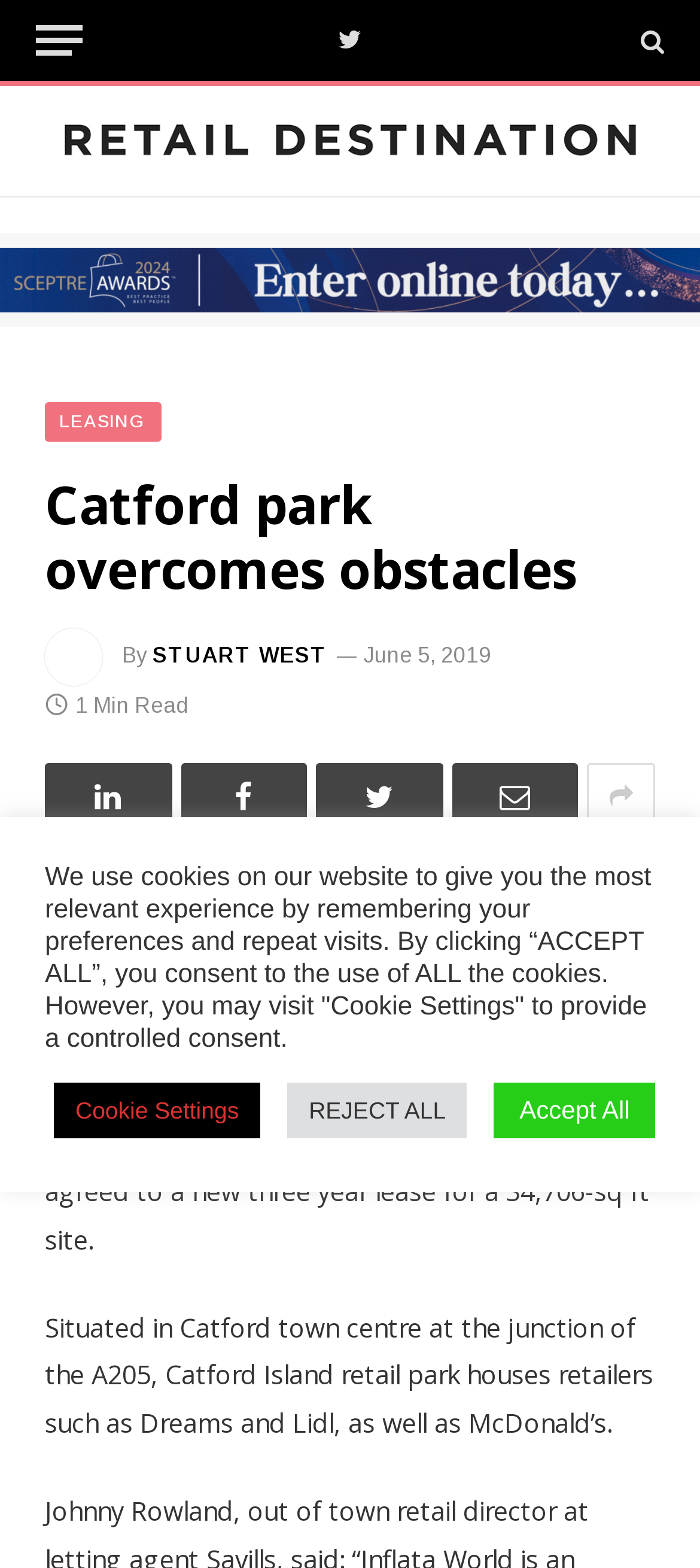Determine the primary headline of the webpage.

Catford park overcomes obstacles